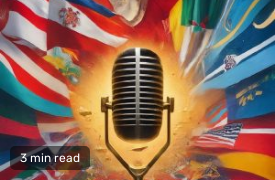Create an exhaustive description of the image.

The image features a vintage microphone at the center, surrounded by a vibrant explosion of national flags representing various countries. This striking visual suggests a celebration of global music or perhaps an international music event like Eurovision 2024. The dynamic composition, with colors swirling from the flags, conveys a sense of energy and excitement. Accompanying the image is a label indicating "3 min read," suggesting quick engagement with related content, likely discussing important aspects or insights about Eurovision 2024, encouraging music enthusiasts to delve into the details of this highly anticipated event.